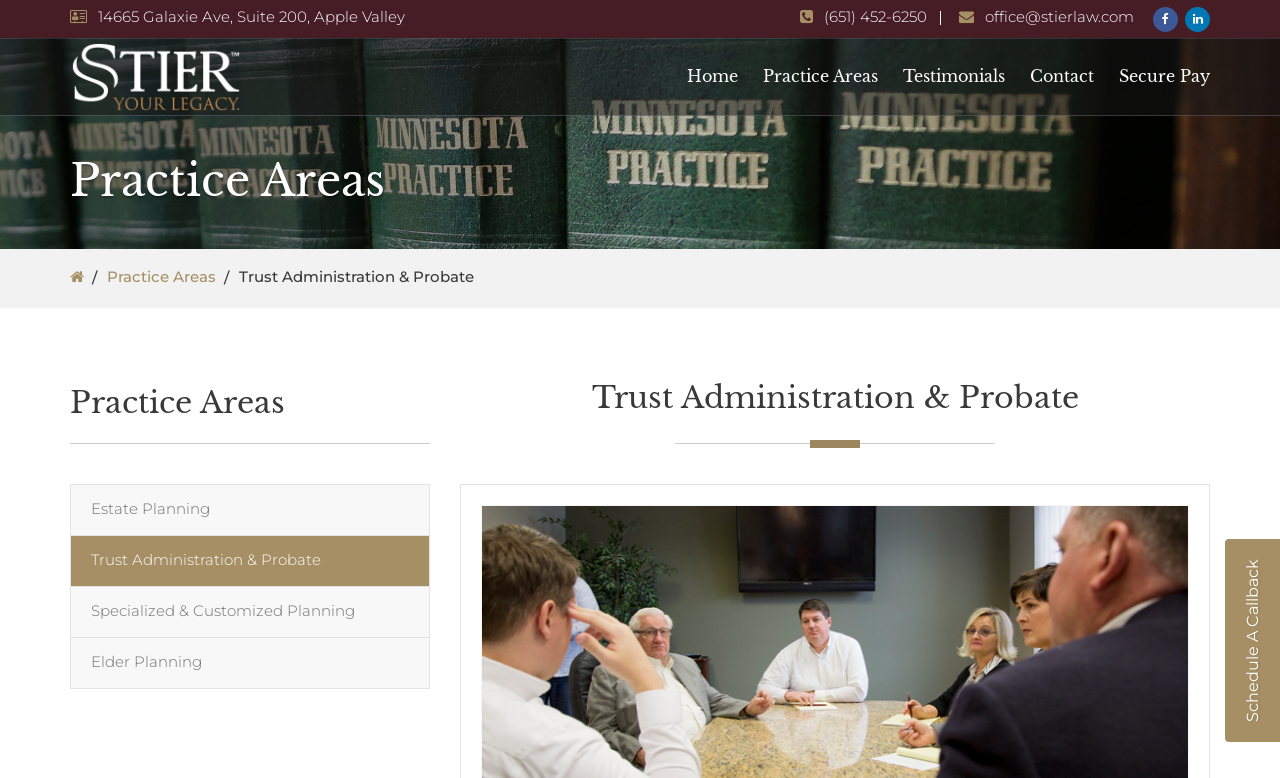Predict the bounding box coordinates of the area that should be clicked to accomplish the following instruction: "Click on educational games". The bounding box coordinates should consist of four float numbers between 0 and 1, i.e., [left, top, right, bottom].

None